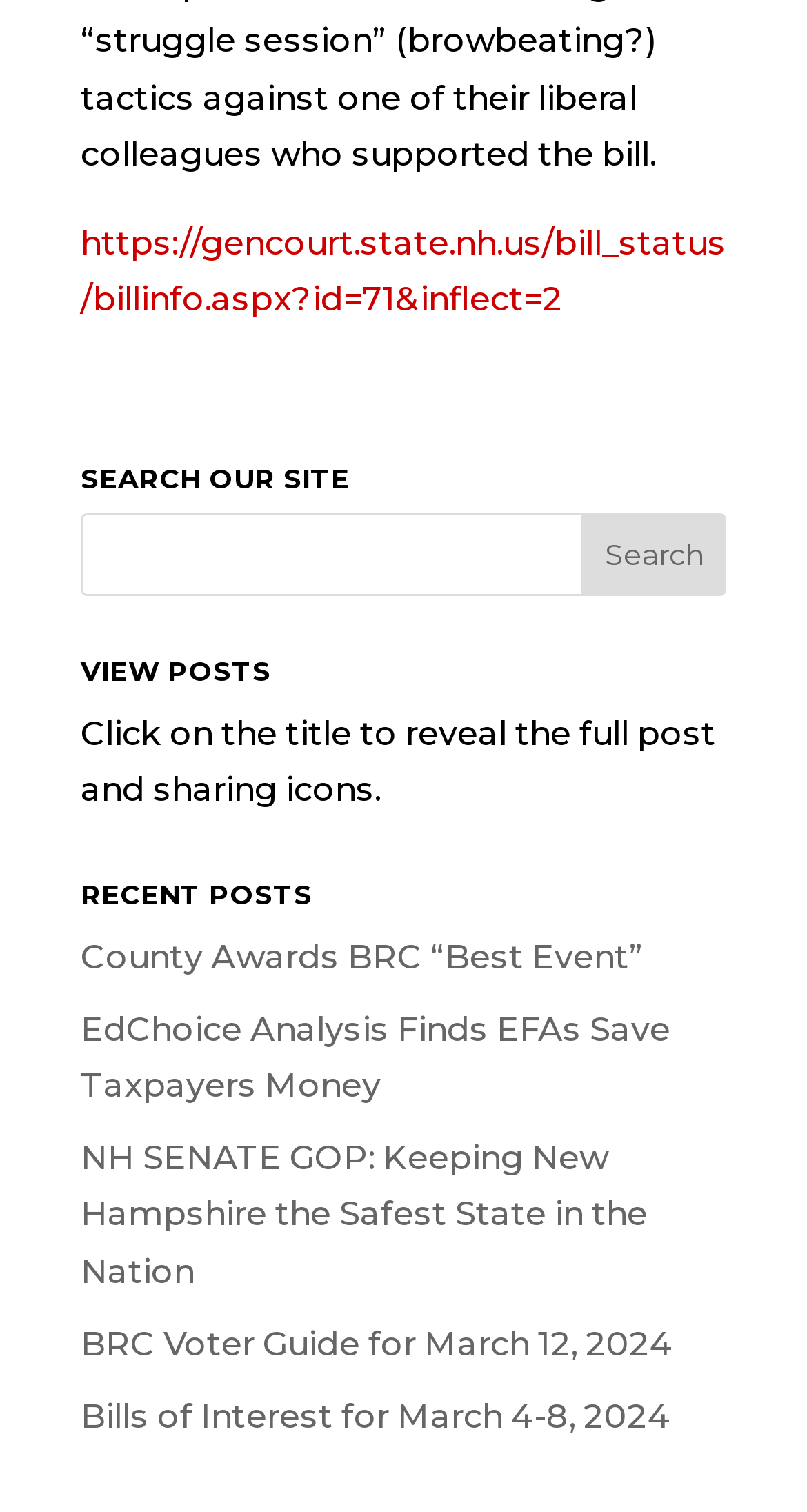What is the function of the 'Search' button?
Answer the question with detailed information derived from the image.

The 'Search' button is located next to the textbox, and its purpose is to submit the search query entered by the user. When clicked, it will likely retrieve relevant results from the website based on the input keywords or phrases.